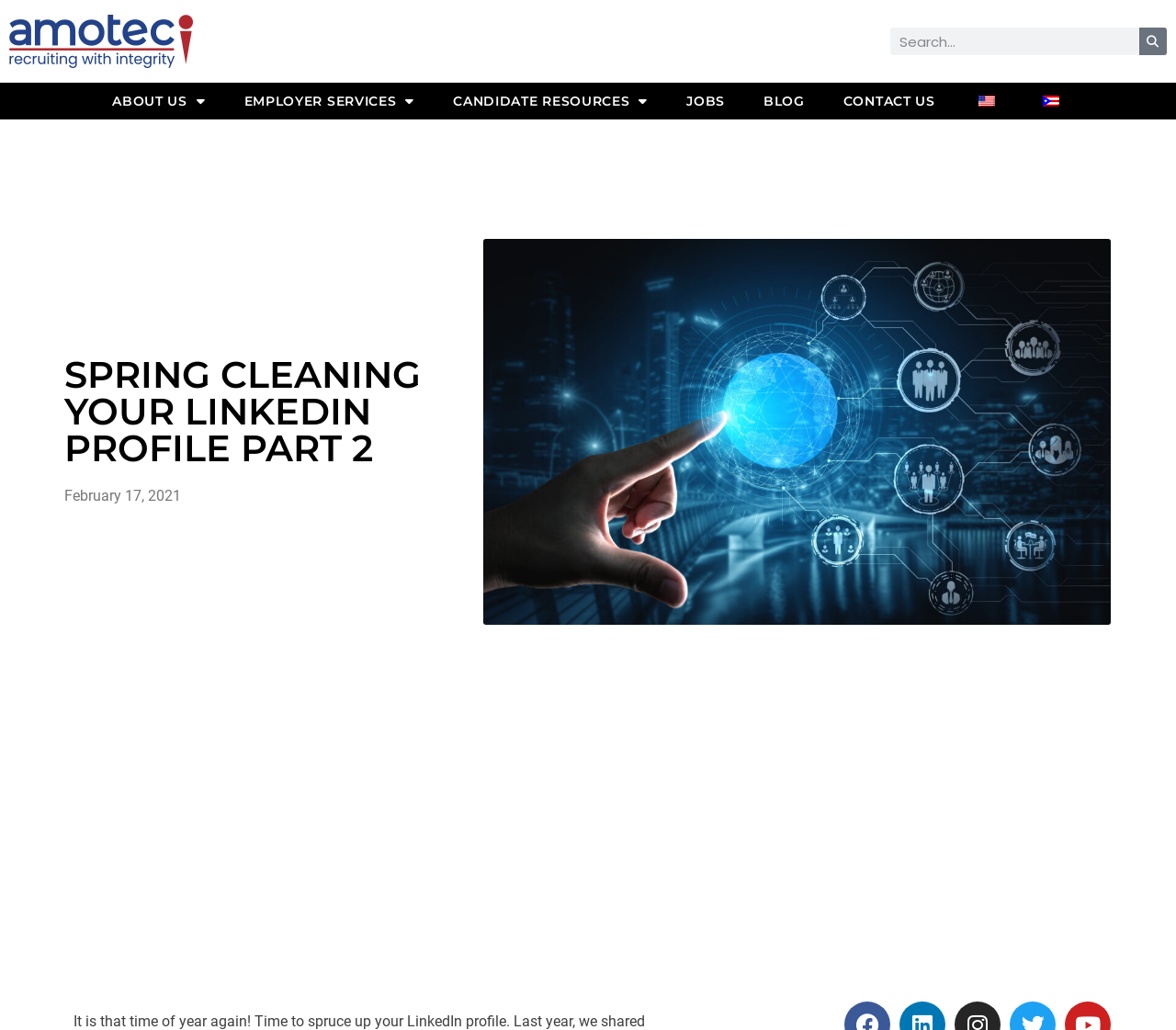Respond to the following question using a concise word or phrase: 
How many language options are available?

2